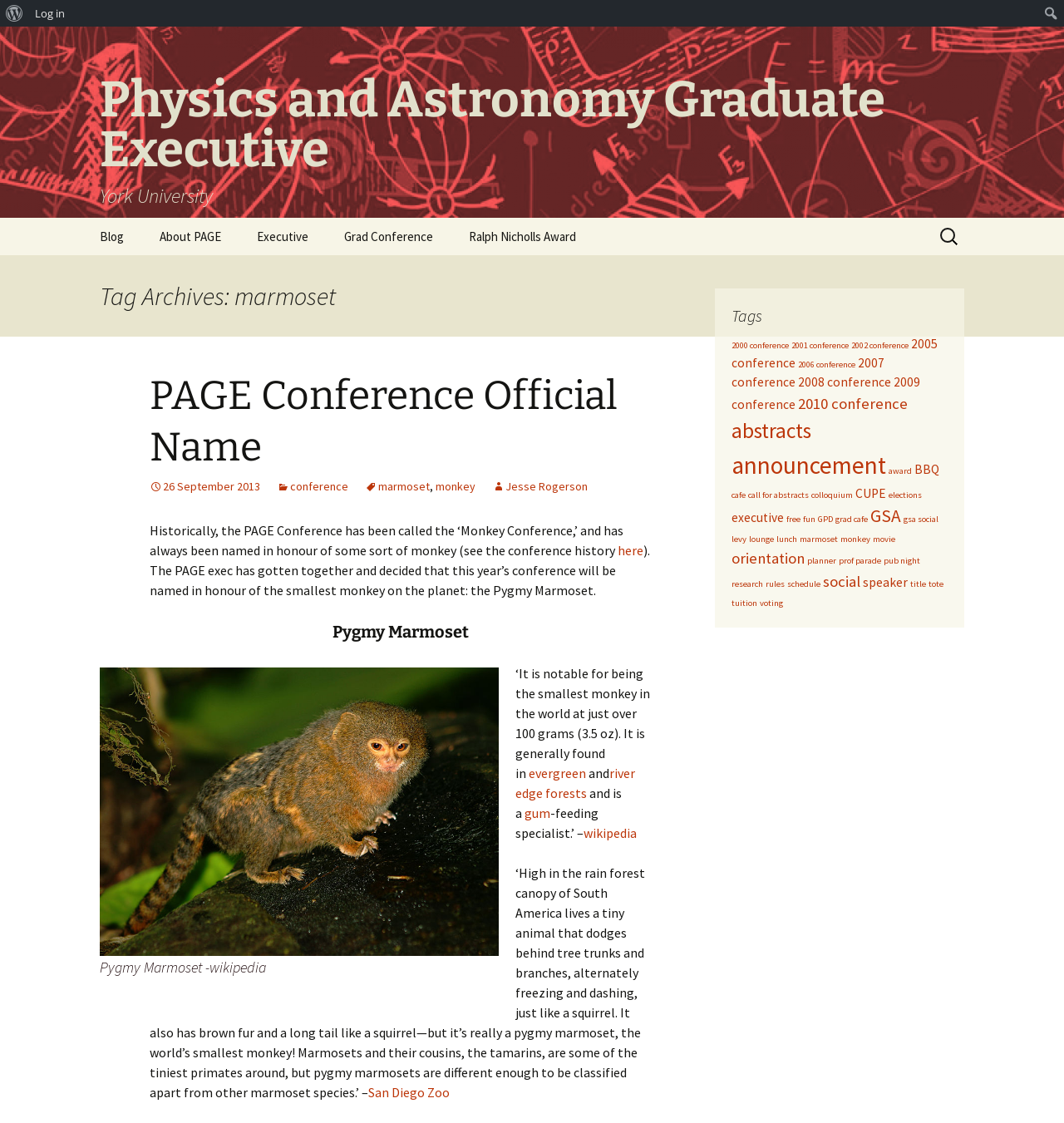Locate the bounding box coordinates of the element that should be clicked to execute the following instruction: "Read about the Pygmy Marmoset".

[0.141, 0.553, 0.612, 0.572]